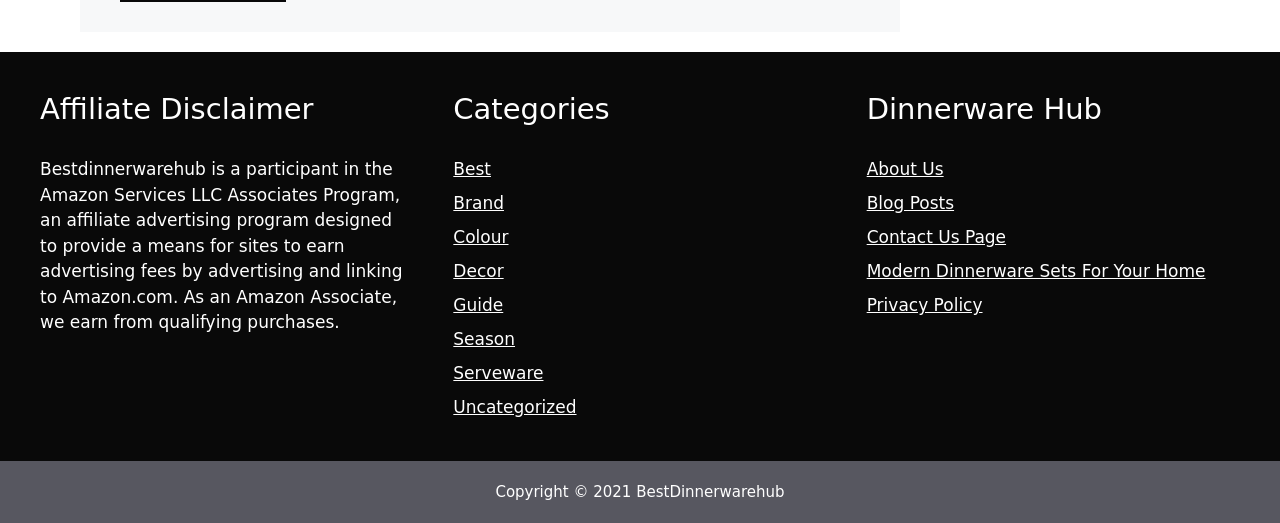Please identify the bounding box coordinates of the region to click in order to complete the task: "Check the 'Privacy Policy'". The coordinates must be four float numbers between 0 and 1, specified as [left, top, right, bottom].

[0.677, 0.564, 0.768, 0.602]